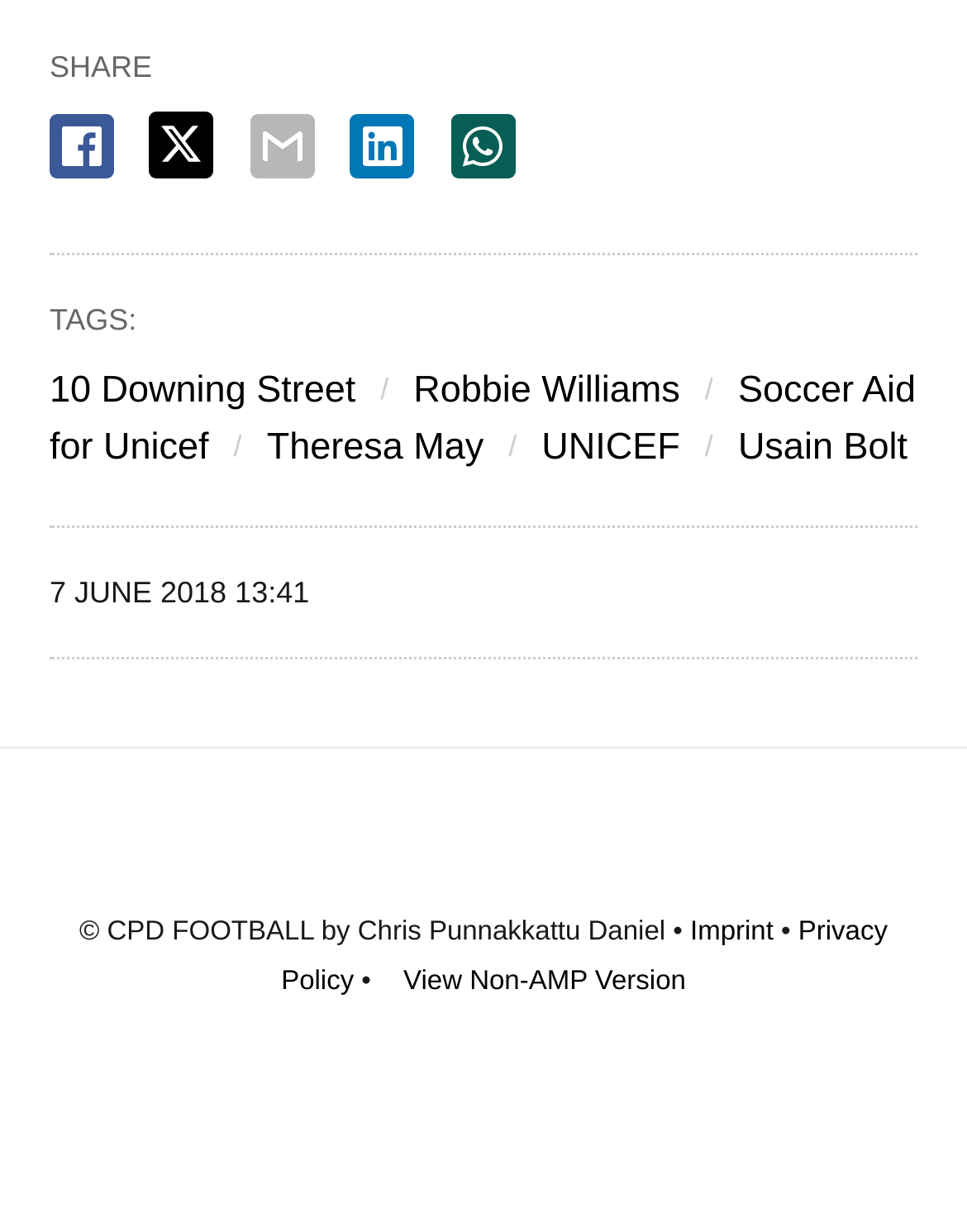Locate the bounding box coordinates of the element that should be clicked to fulfill the instruction: "View the imprint".

[0.714, 0.744, 0.8, 0.769]